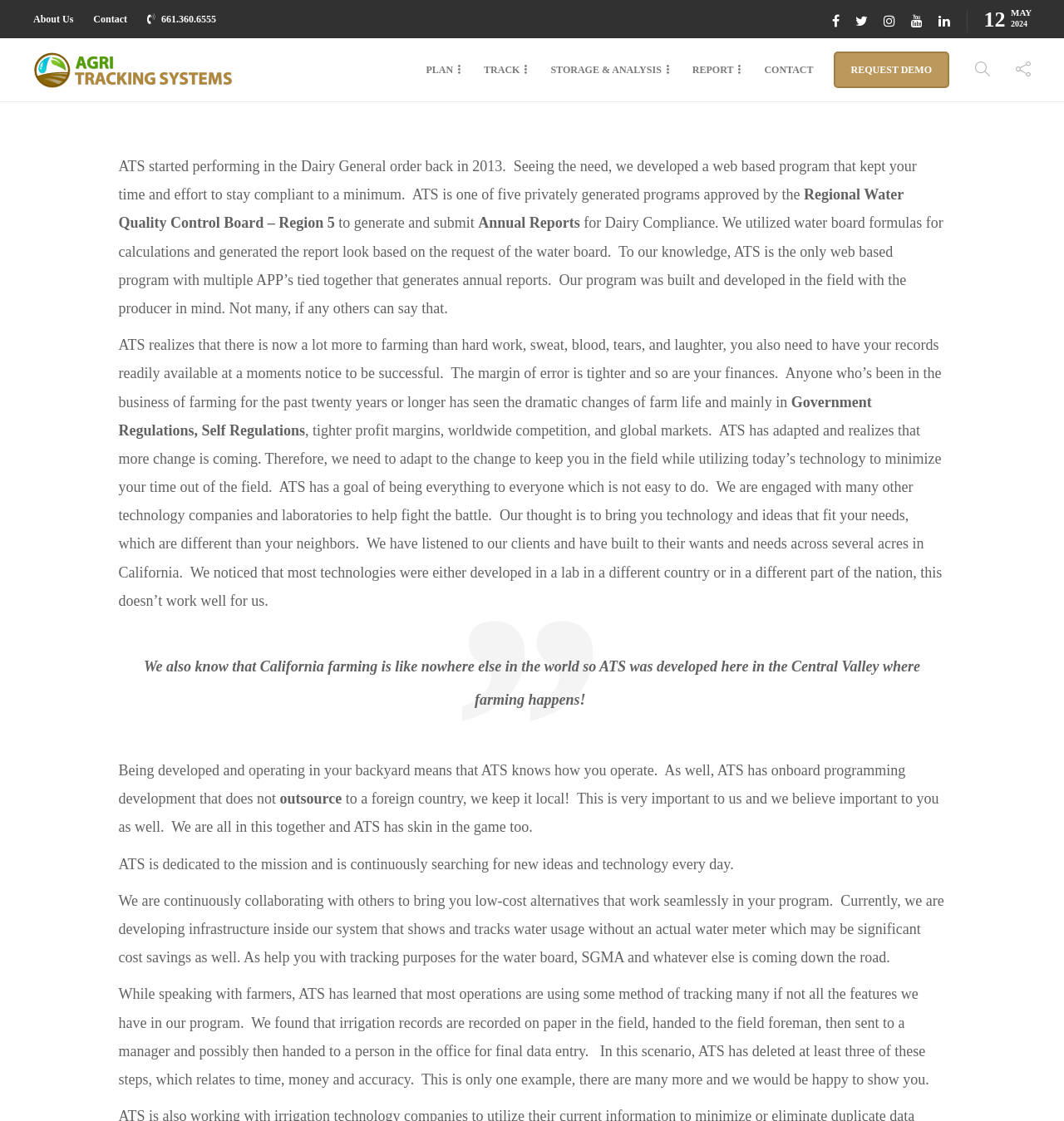Locate the bounding box of the UI element defined by this description: "Storage & Analysis". The coordinates should be given as four float numbers between 0 and 1, formatted as [left, top, right, bottom].

[0.518, 0.034, 0.632, 0.09]